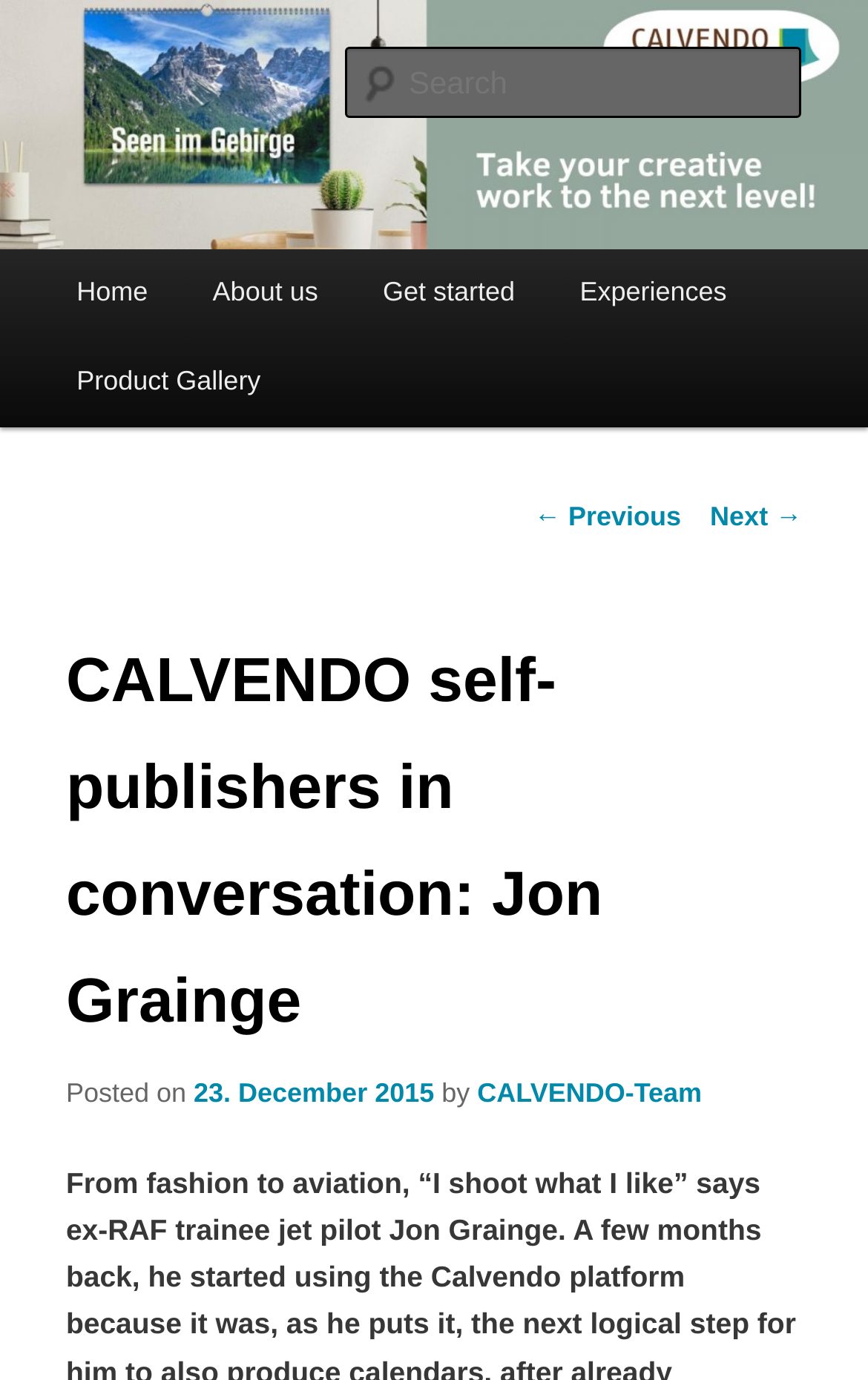Determine the bounding box coordinates of the element's region needed to click to follow the instruction: "view previous post". Provide these coordinates as four float numbers between 0 and 1, formatted as [left, top, right, bottom].

[0.615, 0.363, 0.785, 0.386]